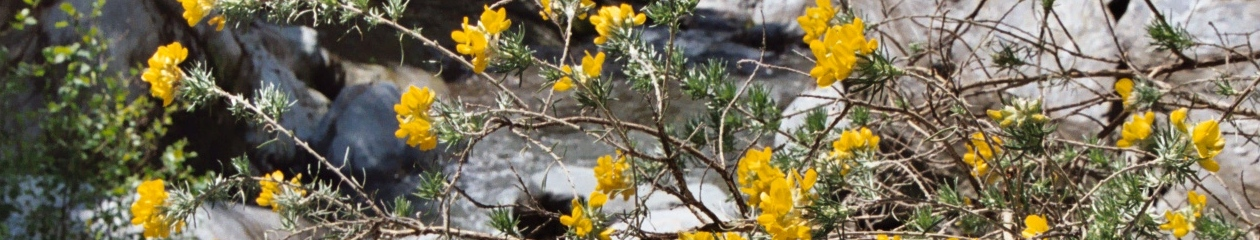Respond with a single word or phrase for the following question: 
What type of area is the backdrop of the image?

Rocky or pebbled